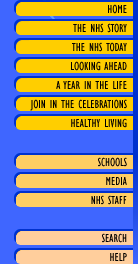Produce a meticulous caption for the image.

The image features a vibrant and engaging section from the "Your NHS" interface, highlighting key aspects of the NHS and promoting healthy living initiatives. The layout includes a prominent heading that captures attention, alongside a navigation menu with bright yellow buttons against a bold blue background. This design emphasizes accessibility and user-friendliness, making it easy for visitors to explore various topics, such as the history of the NHS, current initiatives, and ways to engage with health improvement programs. The overall aesthetic aims to inspire involvement and awareness surrounding community health and well-being resources offered by the NHS.